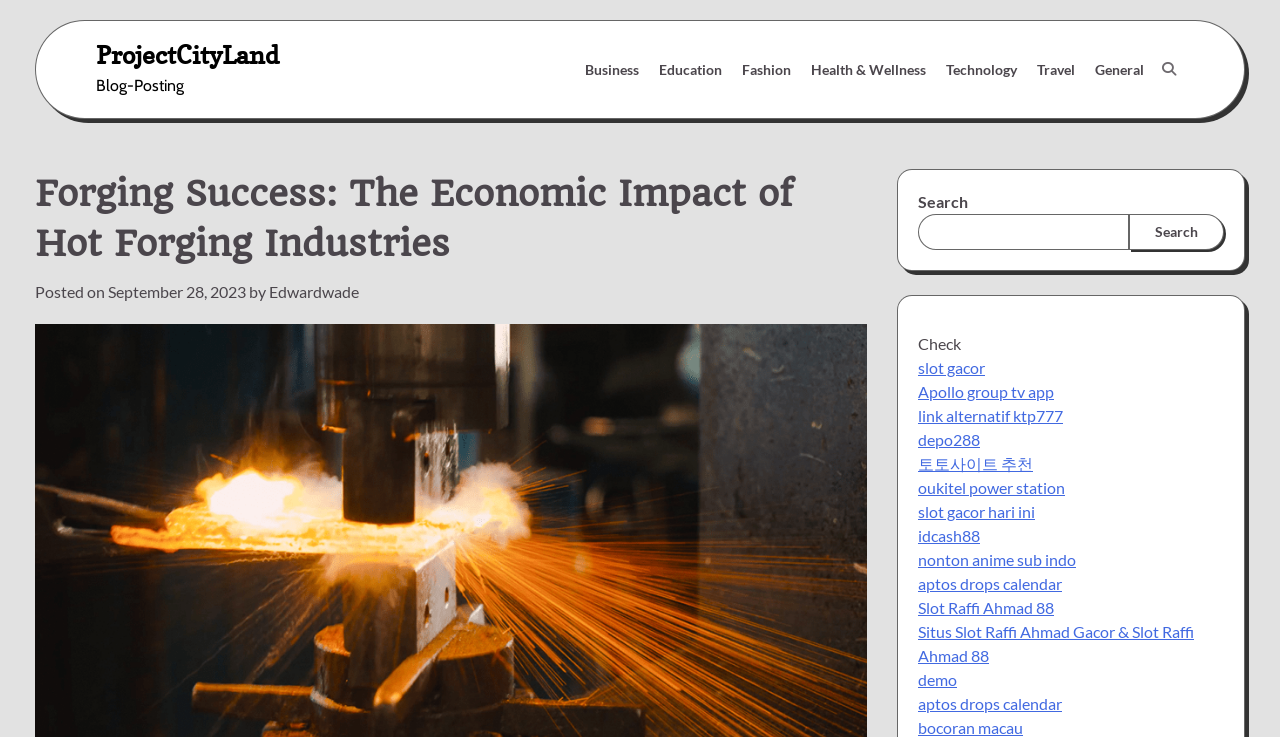What is the function of the button with the text 'Search'?
Using the image, provide a concise answer in one word or a short phrase.

Submit search query